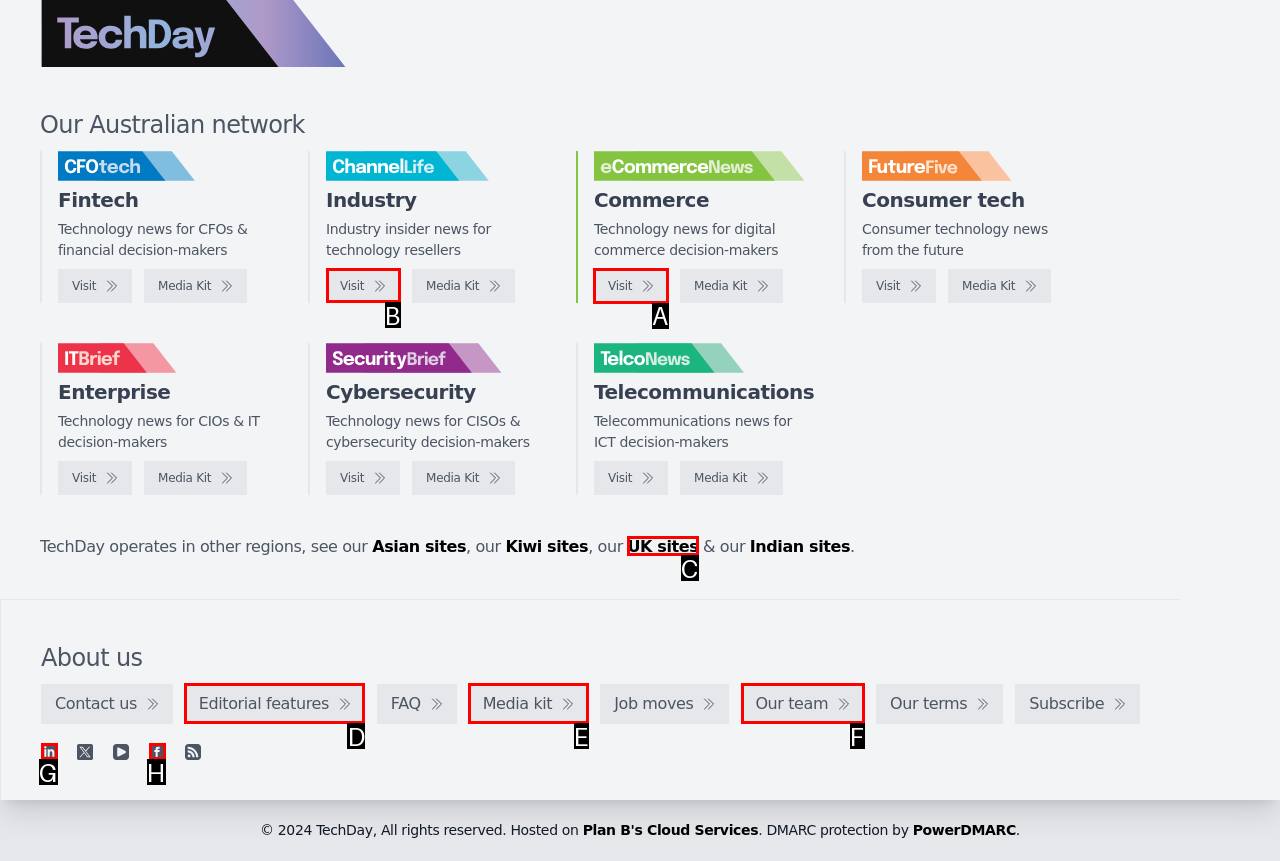Specify which UI element should be clicked to accomplish the task: Check out eCommerceNews. Answer with the letter of the correct choice.

A